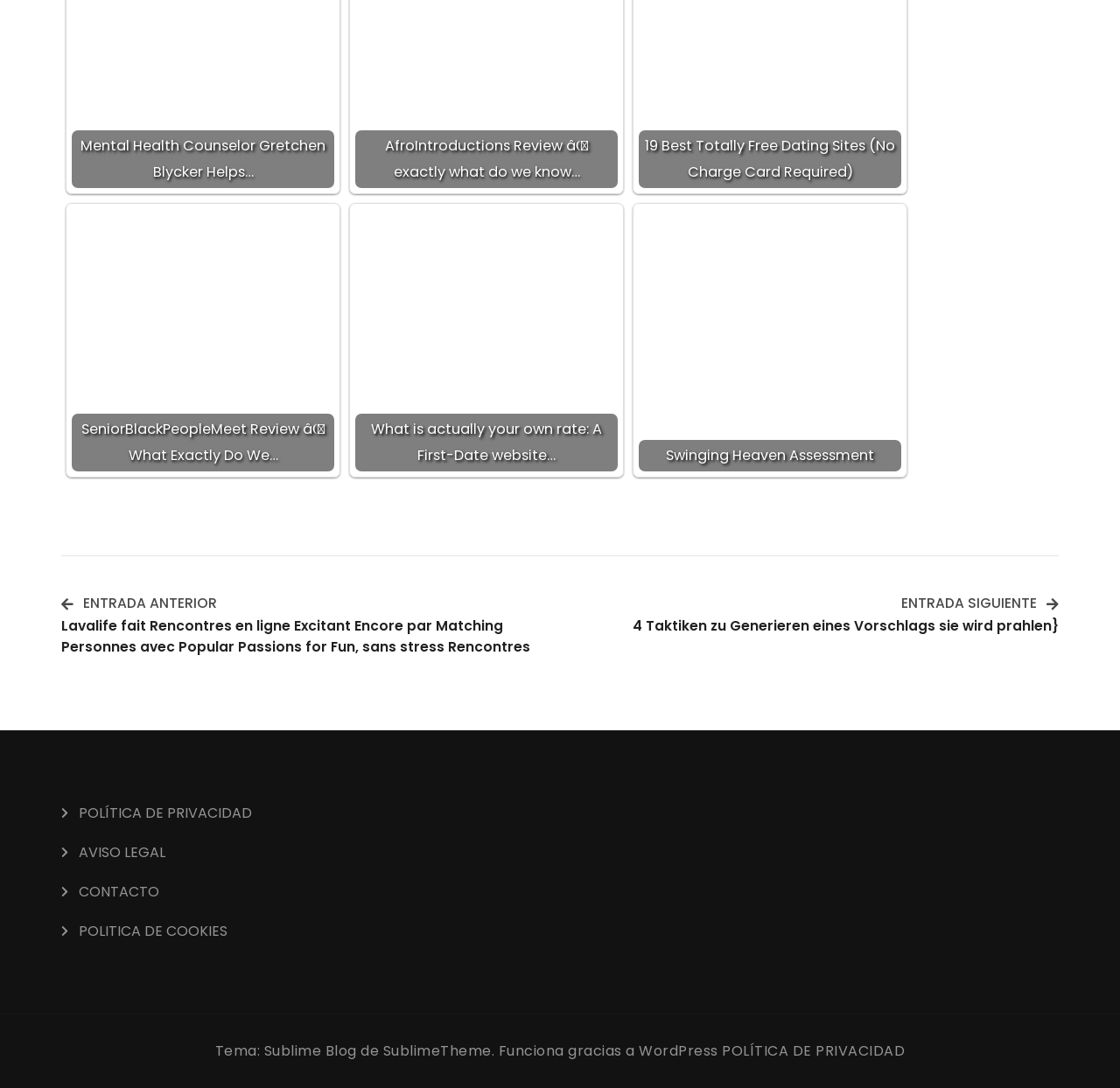Please mark the bounding box coordinates of the area that should be clicked to carry out the instruction: "Search for products".

None